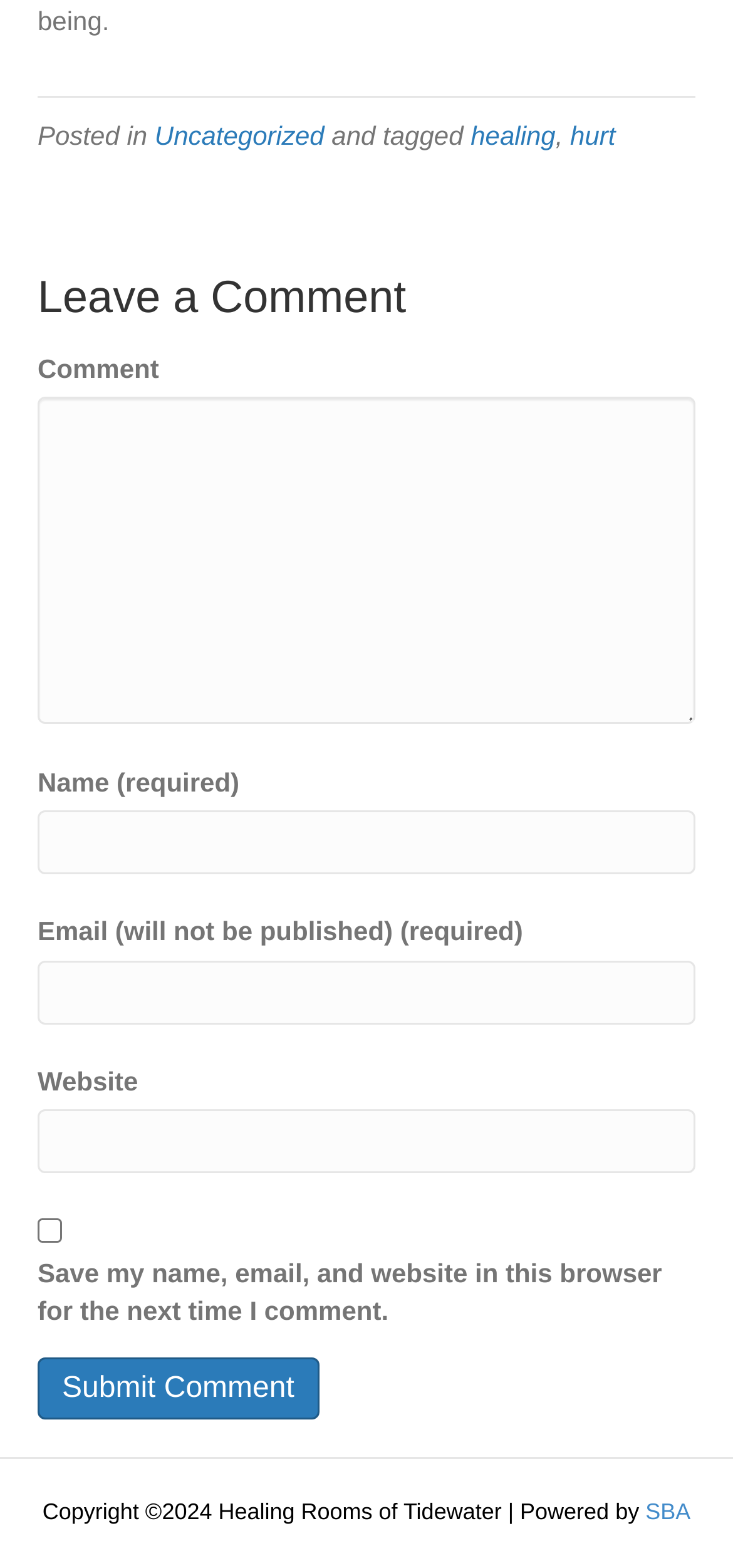For the given element description parent_node: Comment name="email", determine the bounding box coordinates of the UI element. The coordinates should follow the format (top-left x, top-left y, bottom-right x, bottom-right y) and be within the range of 0 to 1.

[0.051, 0.612, 0.949, 0.653]